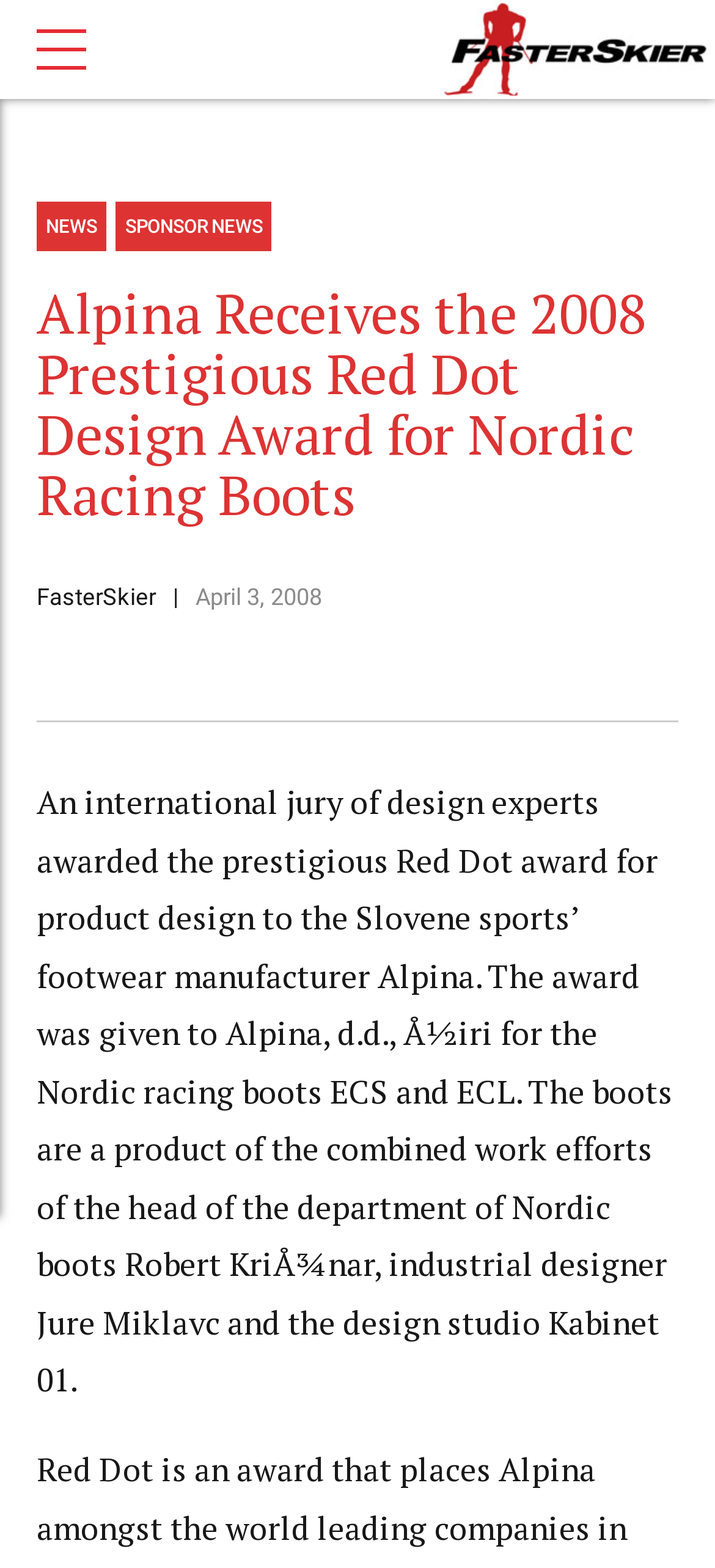Answer the question below in one word or phrase:
What is the name of the design studio involved in the product design?

Kabinet 01